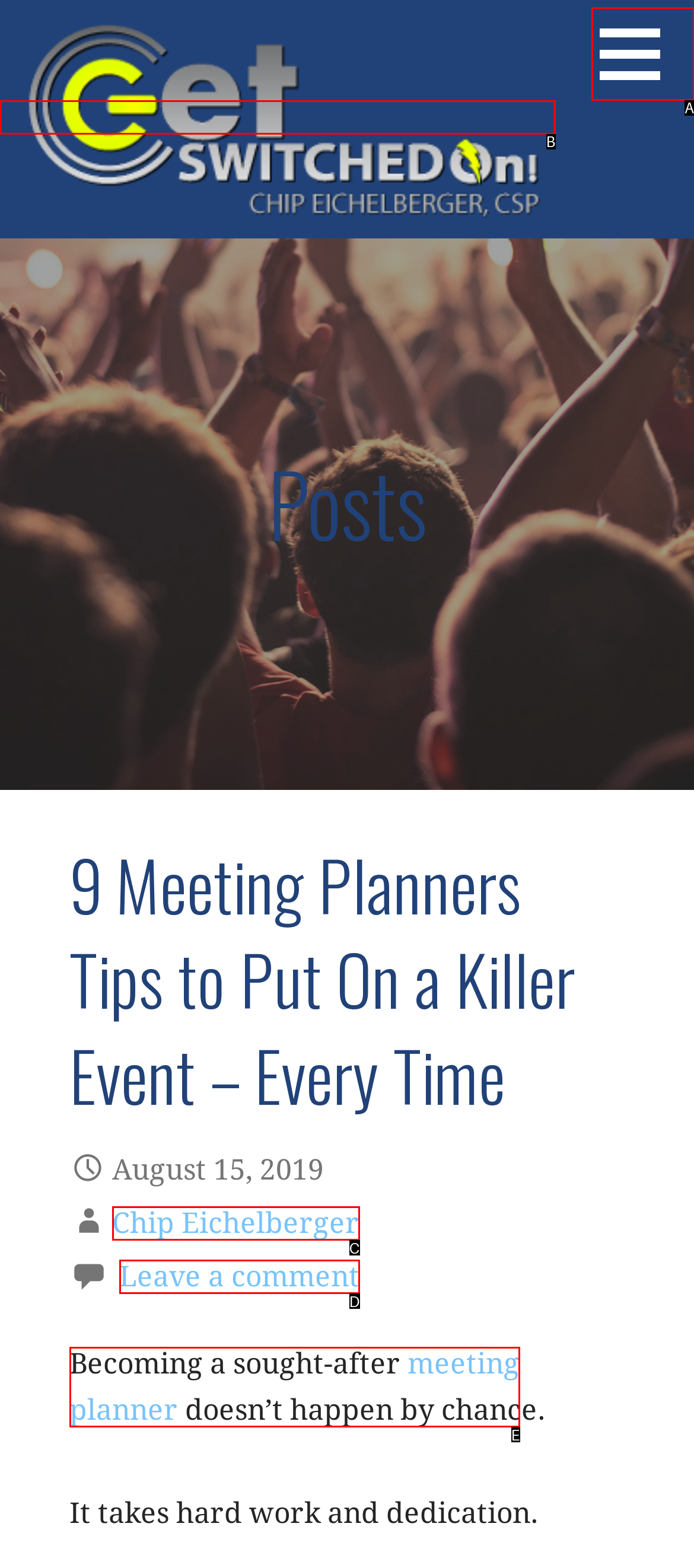Tell me the letter of the option that corresponds to the description: WebLearn Guidance site
Answer using the letter from the given choices directly.

None